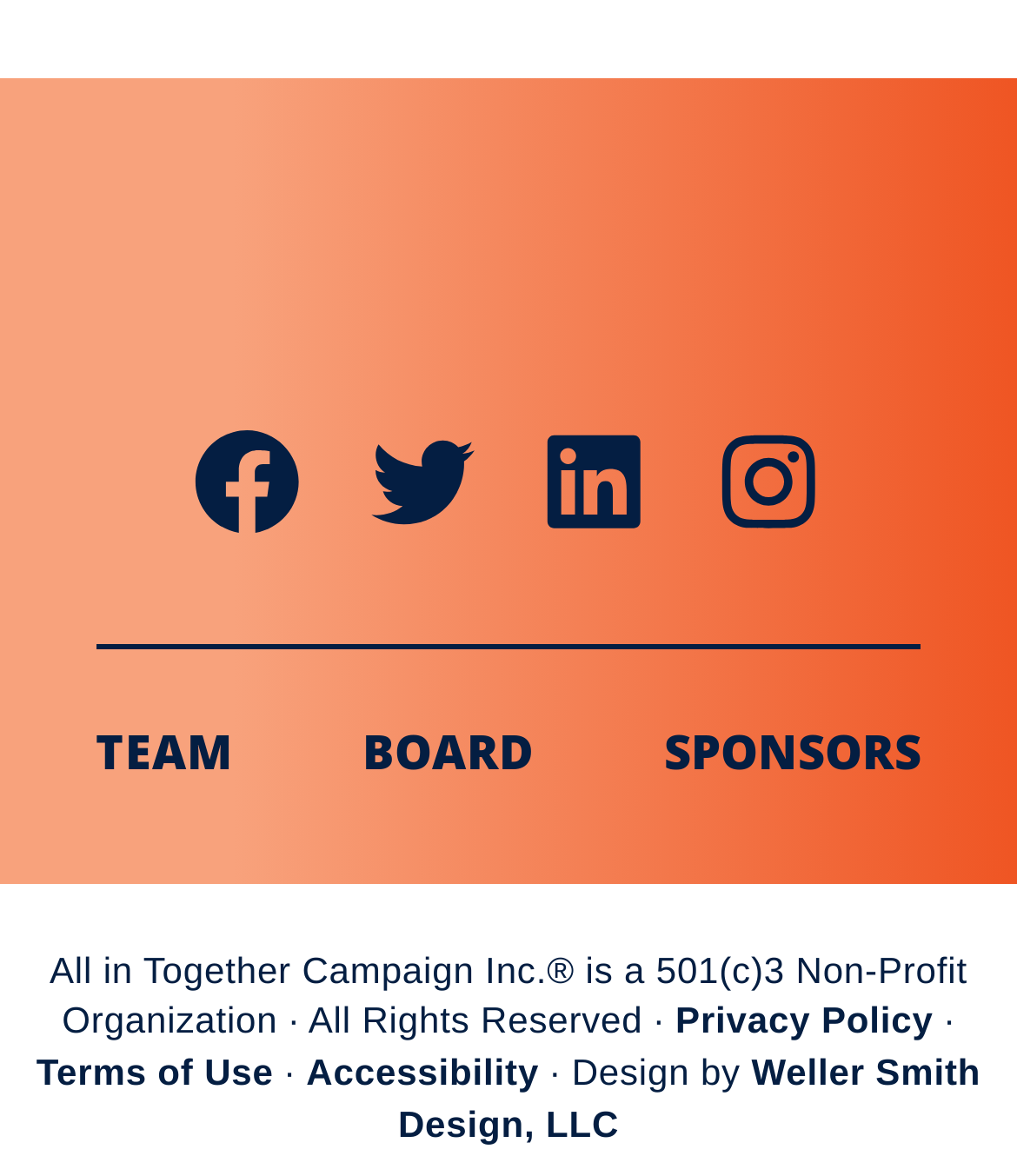Identify the bounding box coordinates for the element you need to click to achieve the following task: "Check Accessibility". Provide the bounding box coordinates as four float numbers between 0 and 1, in the form [left, top, right, bottom].

[0.301, 0.894, 0.53, 0.929]